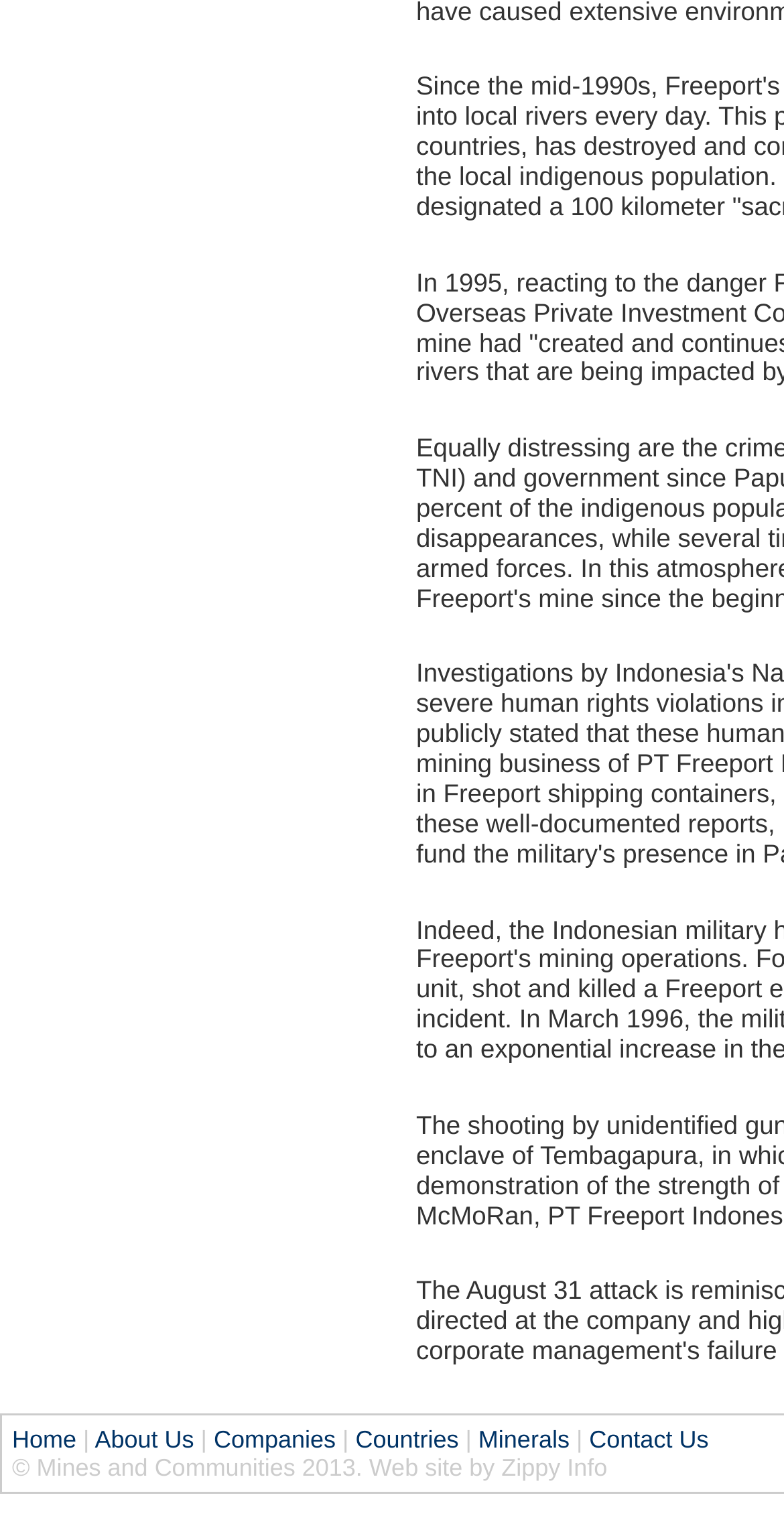What is the purpose of the website? Observe the screenshot and provide a one-word or short phrase answer.

Mines and Communities